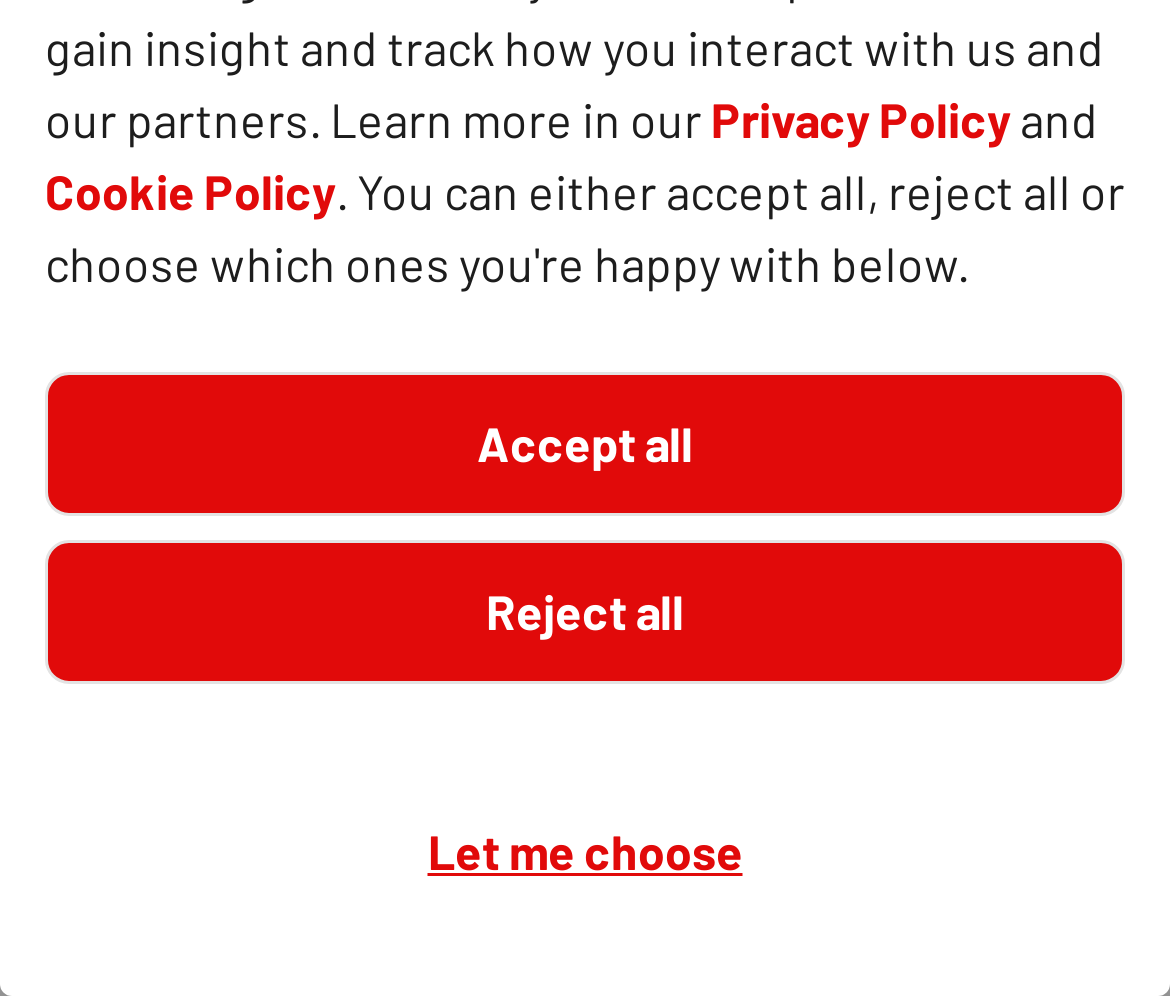Identify the bounding box of the HTML element described as: "Accept all".

[0.038, 0.373, 0.962, 0.518]